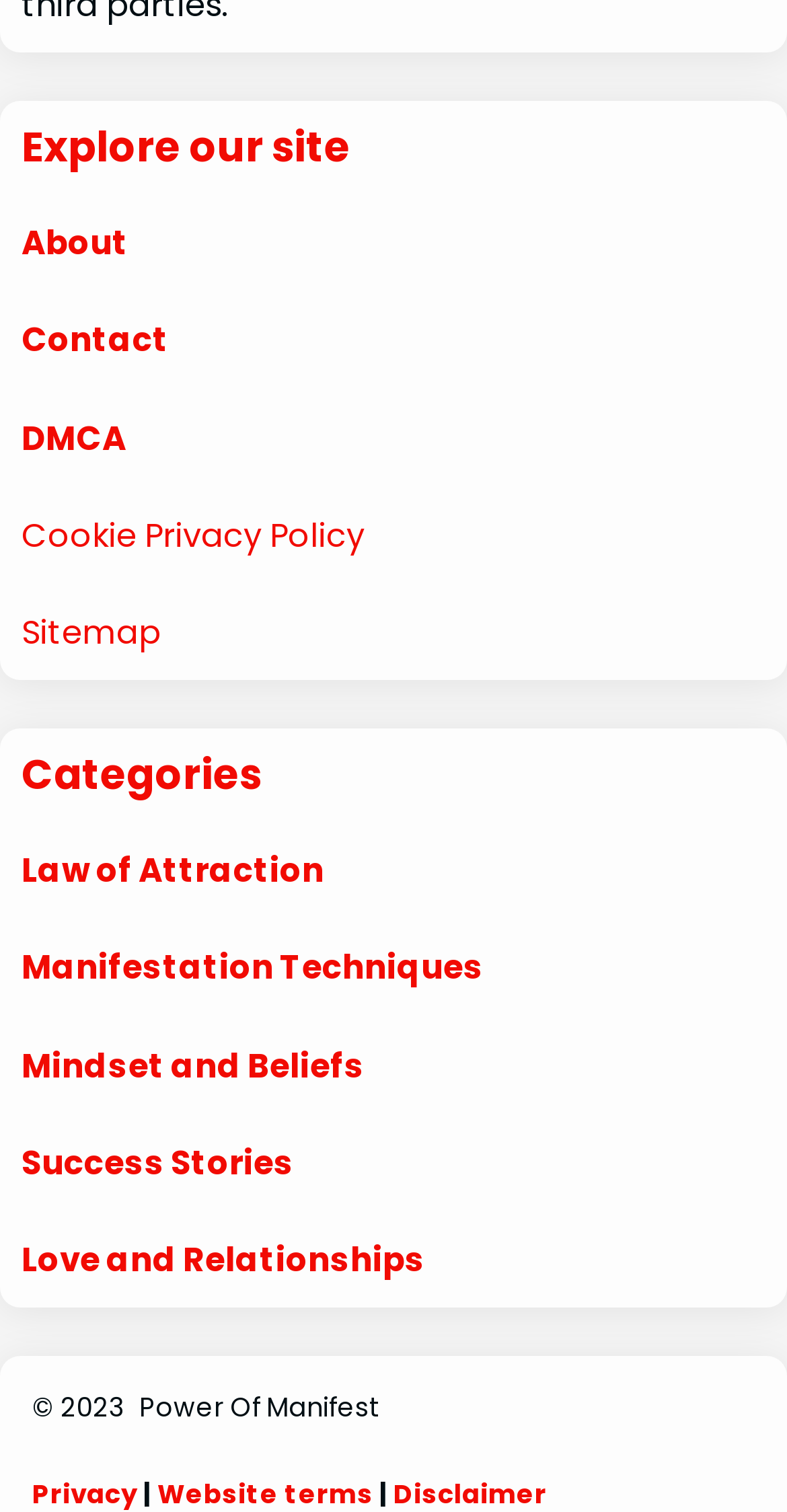Please identify the bounding box coordinates of where to click in order to follow the instruction: "Explore the About page".

[0.027, 0.145, 0.163, 0.176]